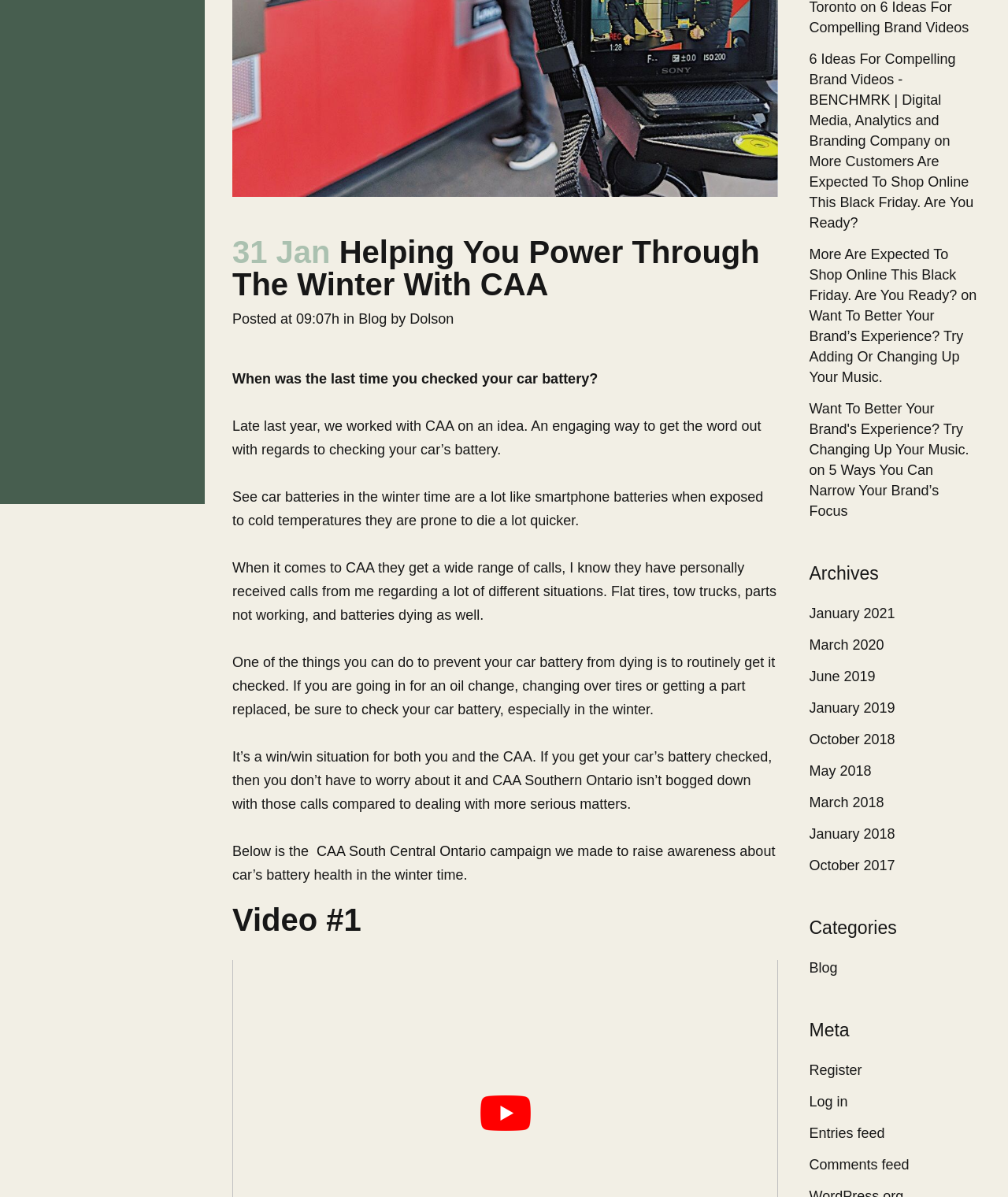Determine the bounding box coordinates for the HTML element mentioned in the following description: "name="esfpx_name" placeholder="Name"". The coordinates should be a list of four floats ranging from 0 to 1, represented as [left, top, right, bottom].

None